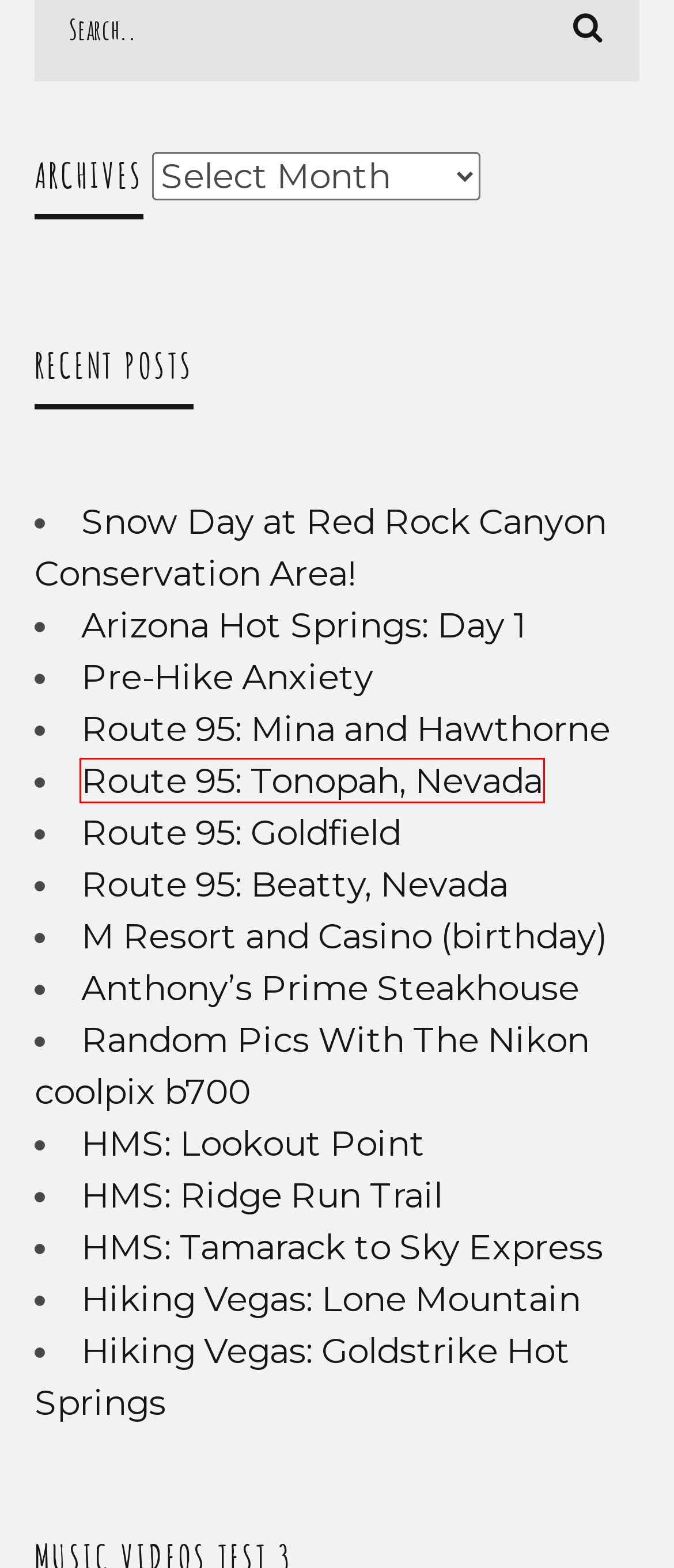View the screenshot of the webpage containing a red bounding box around a UI element. Select the most fitting webpage description for the new page shown after the element in the red bounding box is clicked. Here are the candidates:
A. HMS: Tamarack to Sky Express – Social Vixen
B. Route 95: Tonopah, Nevada – Social Vixen
C. HMS: Ridge Run Trail – Social Vixen
D. Random Pics With The Nikon coolpix b700 – Social Vixen
E. Route 95: Mina and Hawthorne – Social Vixen
F. Hiking Vegas: Lone Mountain – Social Vixen
G. Arizona Hot Springs: Day 1 – Social Vixen
H. HMS: Lookout Point – Social Vixen

B